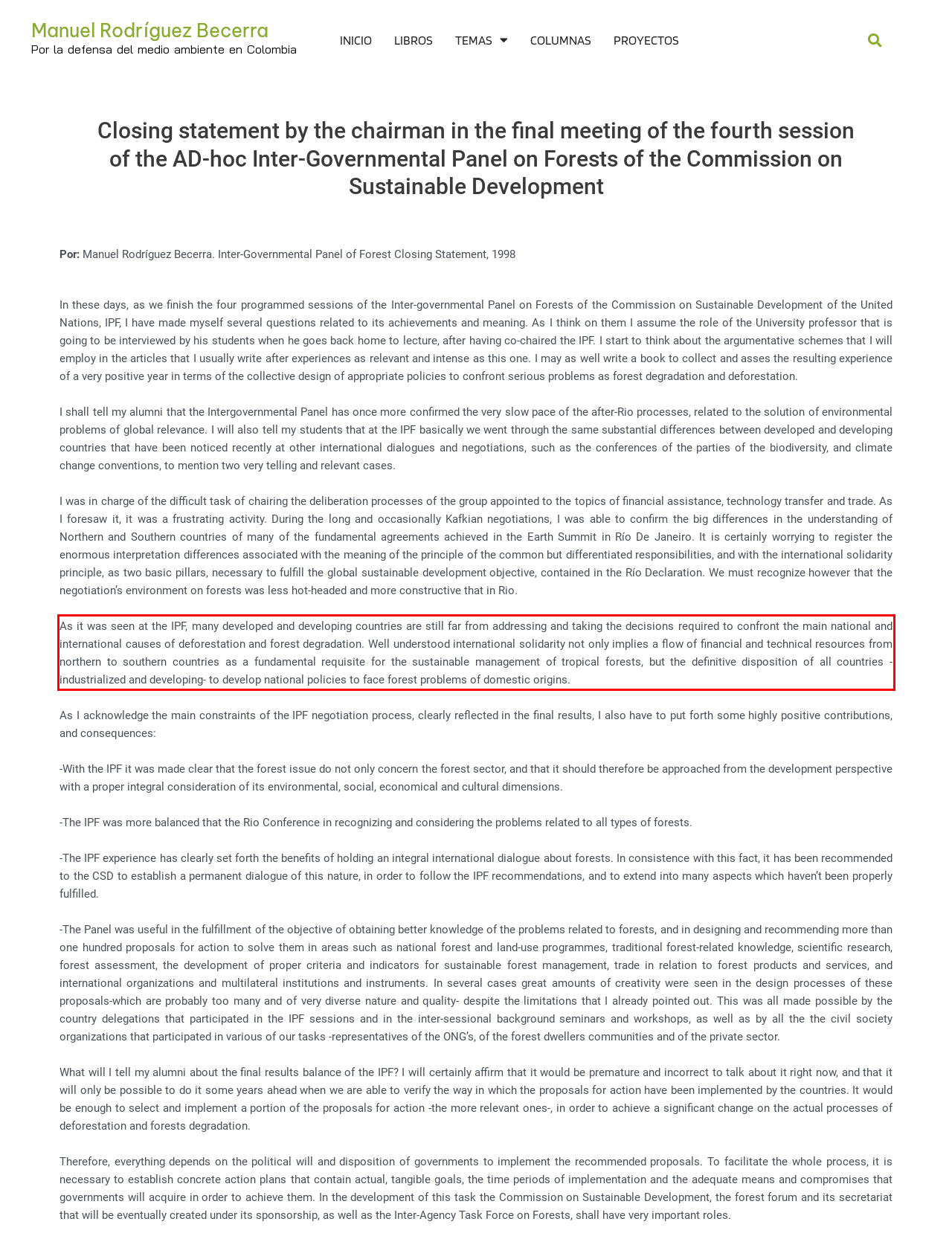Identify the text inside the red bounding box on the provided webpage screenshot by performing OCR.

As it was seen at the IPF, many developed and developing countries are still far from addressing and taking the decisions required to confront the main national and international causes of deforestation and forest degradation. Well understood international solidarity not only implies a flow of financial and technical resources from northern to southern countries as a fundamental requisite for the sustainable management of tropical forests, but the definitive disposition of all countries -industrialized and developing- to develop national policies to face forest problems of domestic origins.